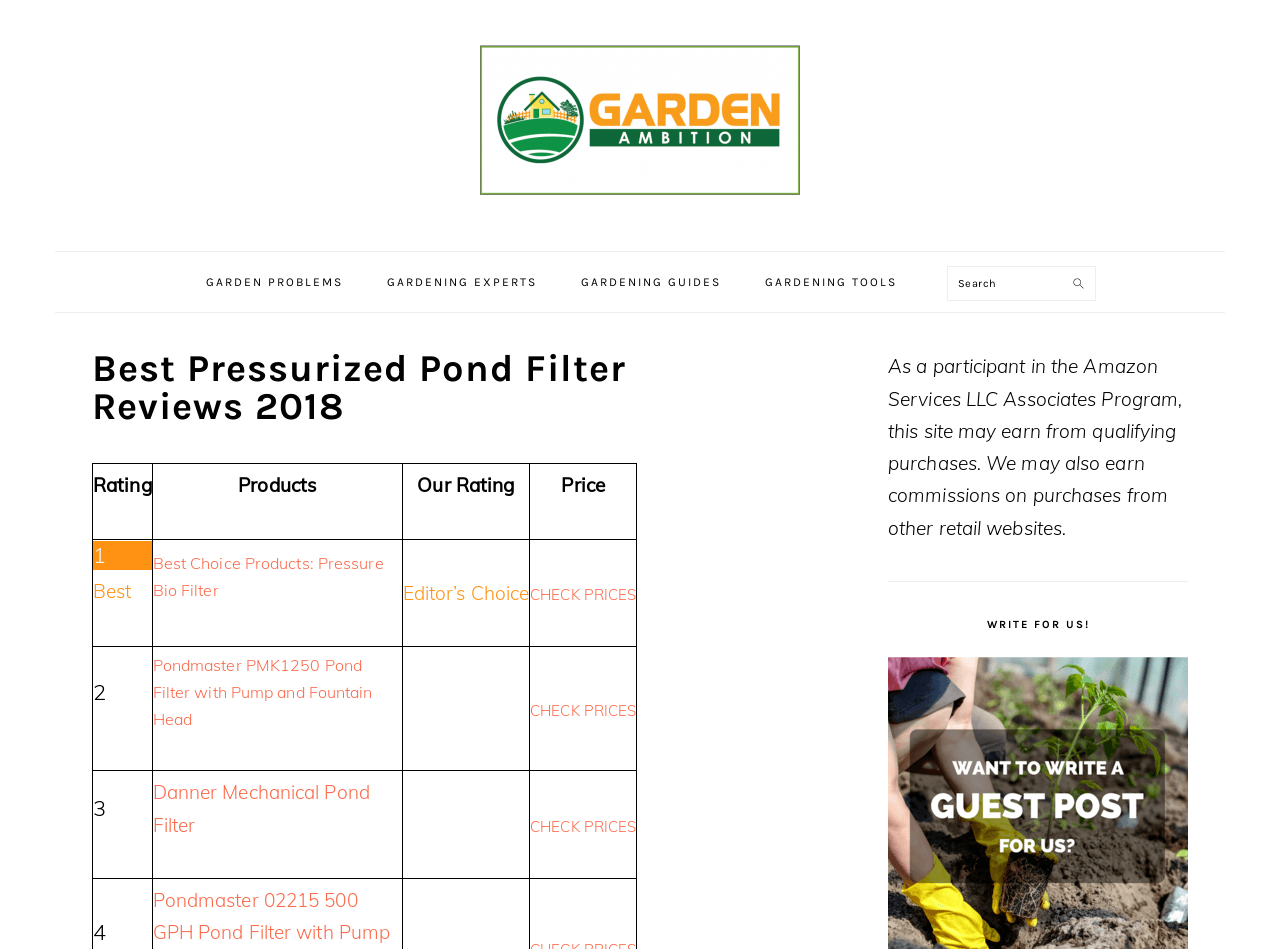Identify the main heading of the webpage and provide its text content.

Best Pressurized Pond Filter Reviews 2018